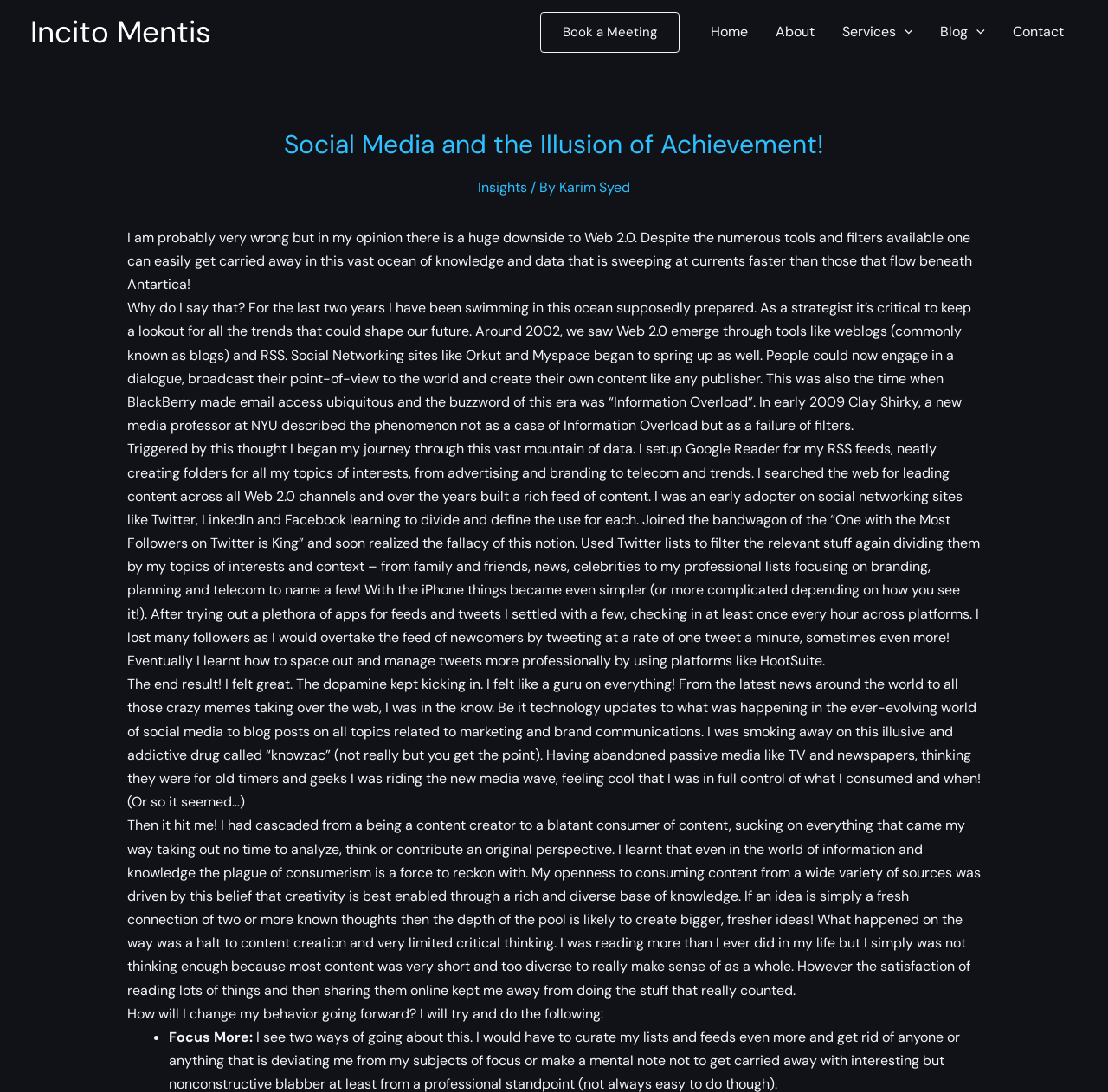Find the bounding box coordinates of the element's region that should be clicked in order to follow the given instruction: "Click on the 'Book a Meeting' link". The coordinates should consist of four float numbers between 0 and 1, i.e., [left, top, right, bottom].

[0.487, 0.011, 0.613, 0.048]